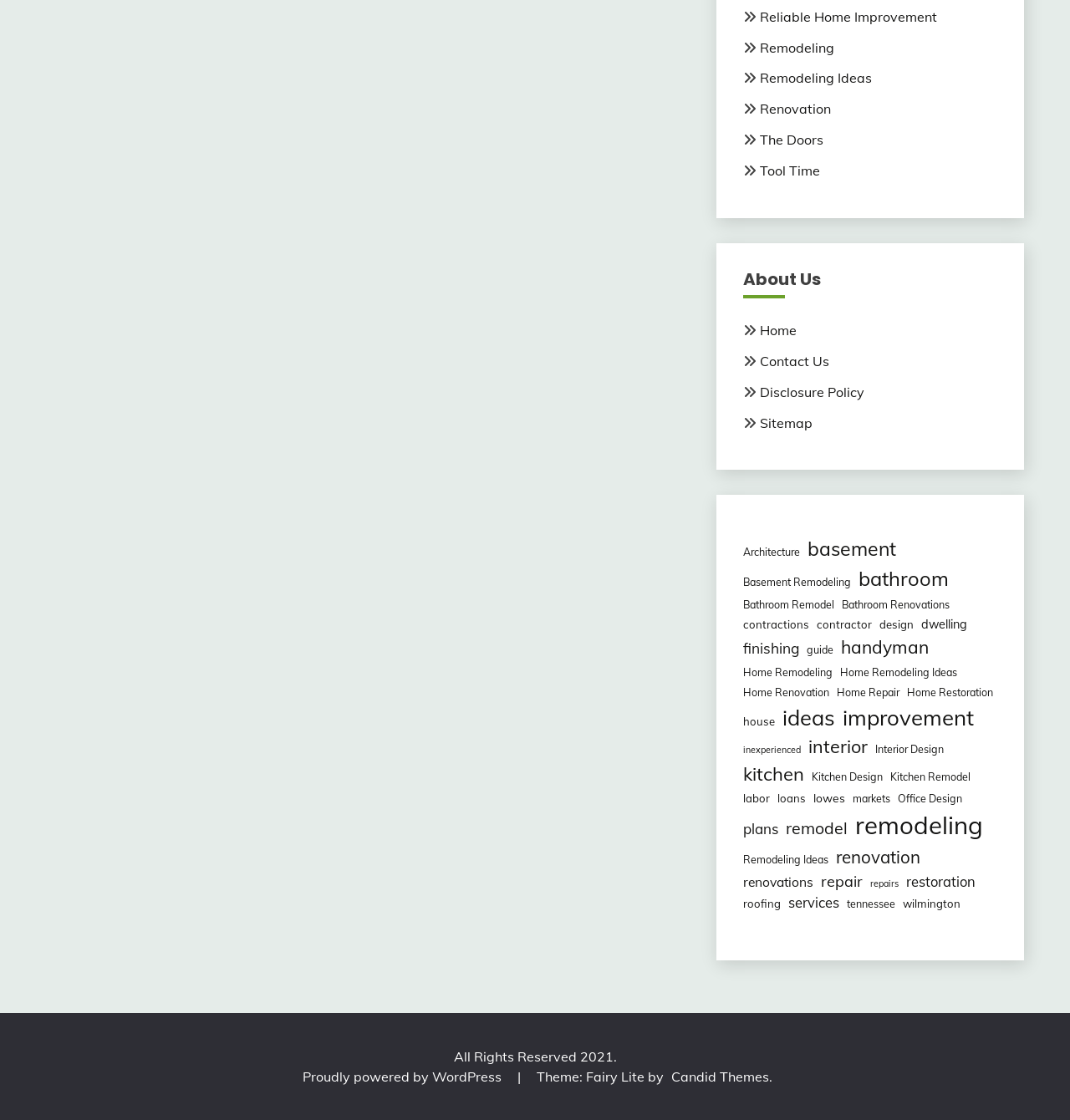Identify the bounding box coordinates for the element you need to click to achieve the following task: "Click the 'WHAT IS TITLE INSURANCE' link". Provide the bounding box coordinates as four float numbers between 0 and 1, in the form [left, top, right, bottom].

None